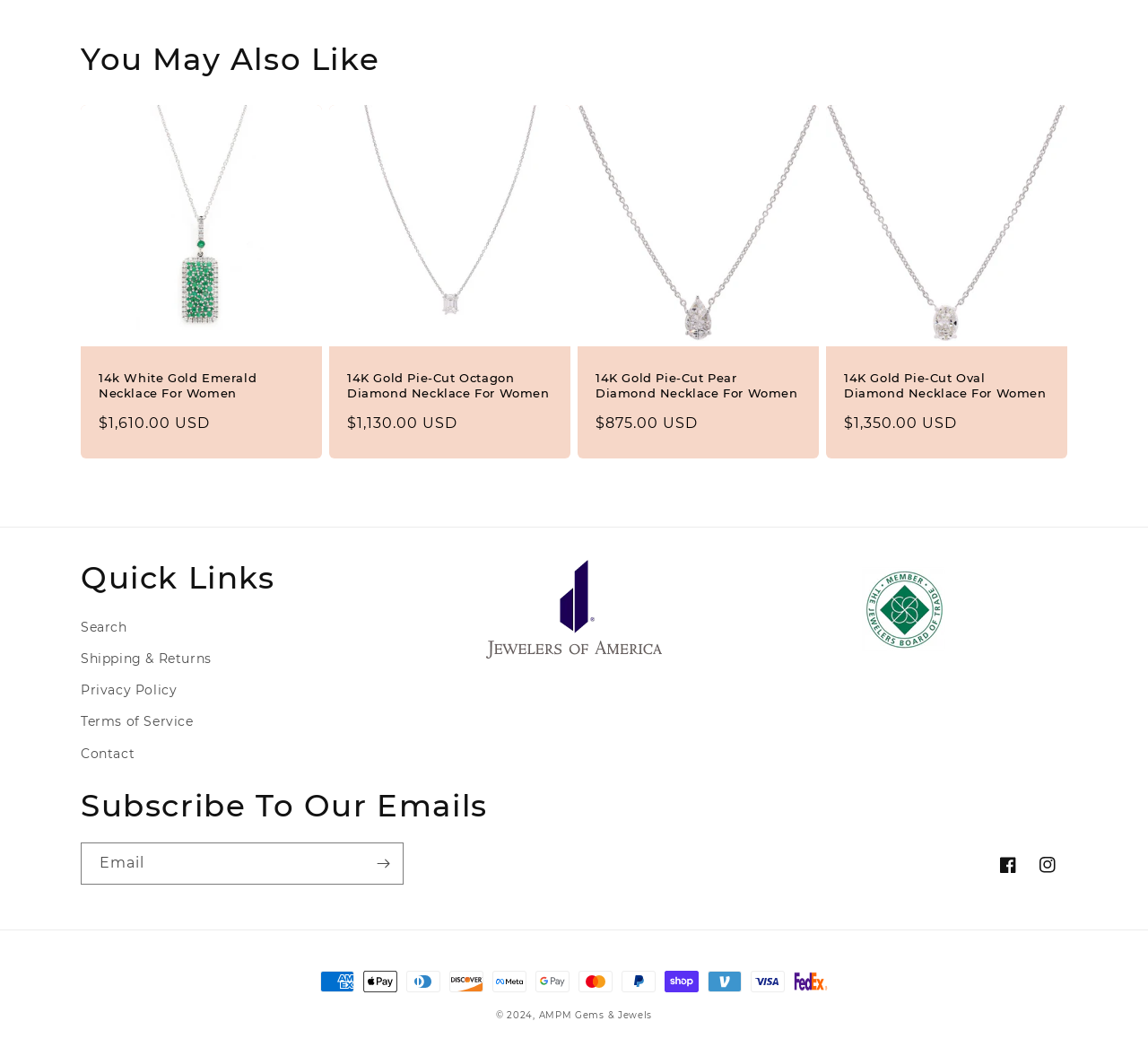Reply to the question with a brief word or phrase: How many payment methods are displayed at the bottom of the page?

10